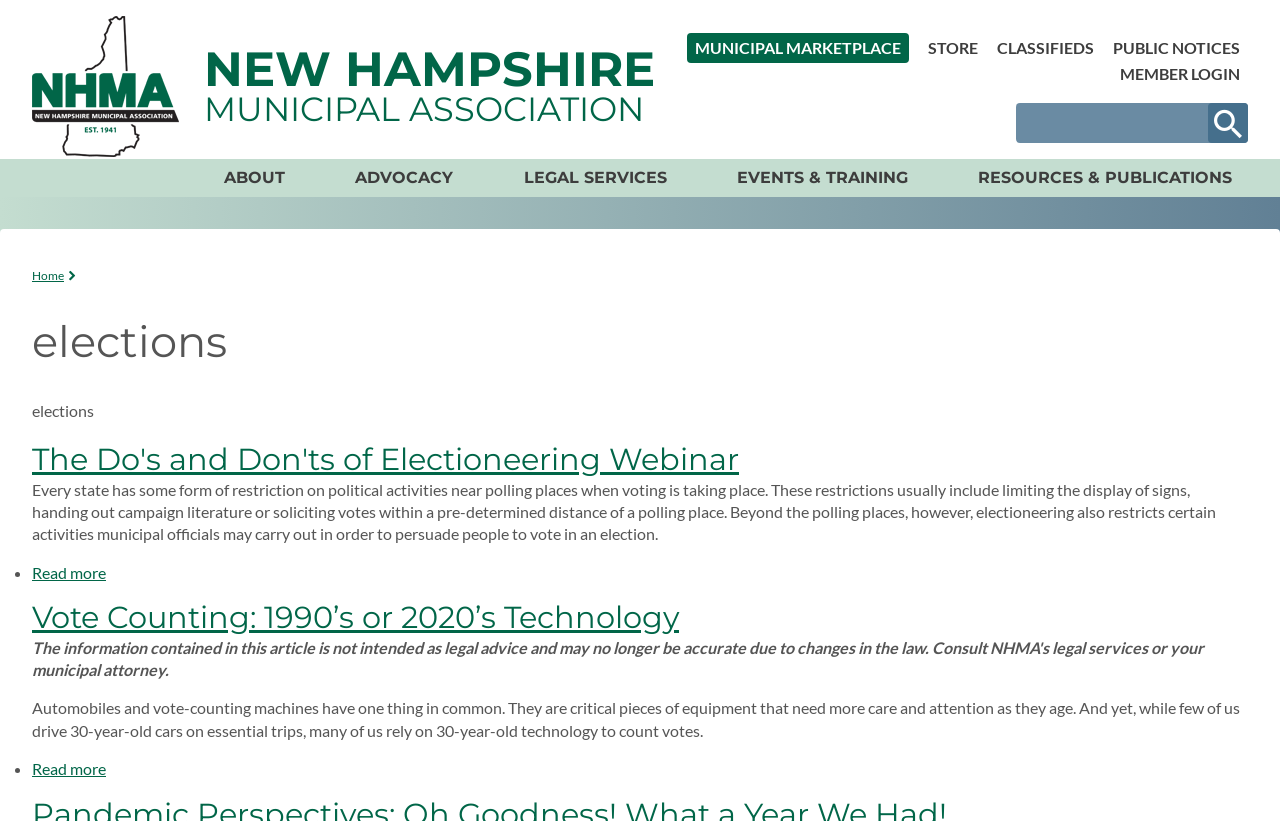What is the main difference between old and new vote-counting machines?
Refer to the image and provide a one-word or short phrase answer.

Age and technology